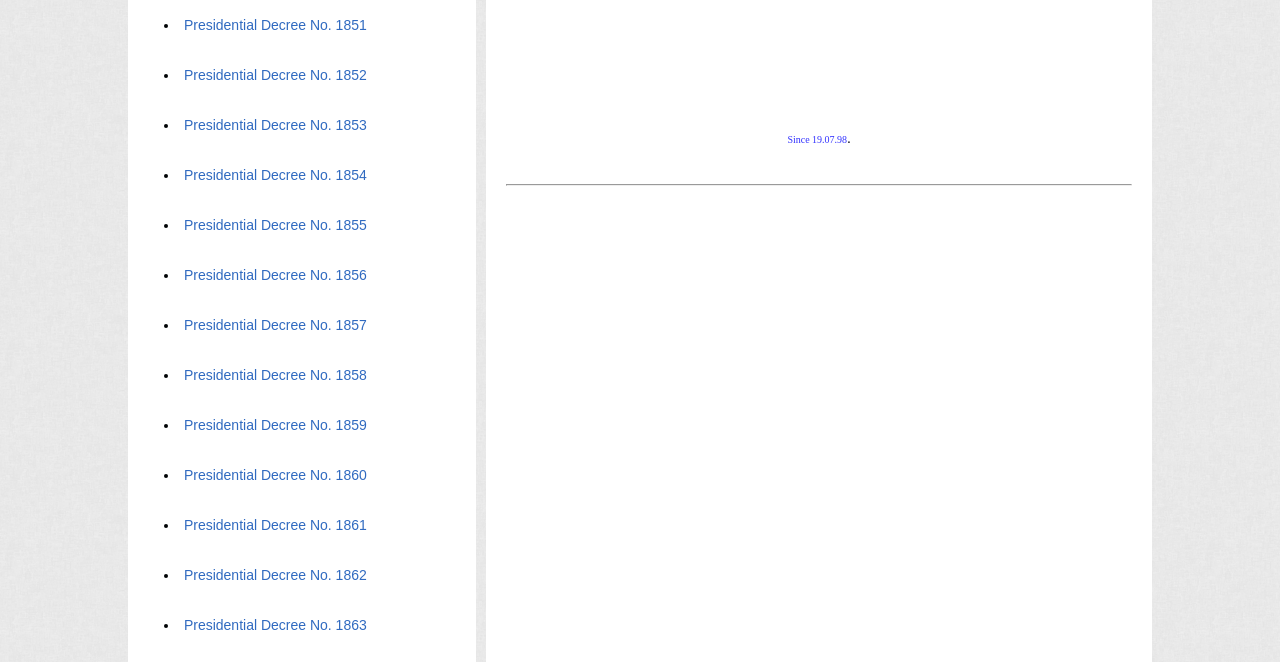Use a single word or phrase to answer the question:
What is the orientation of the separator?

Horizontal